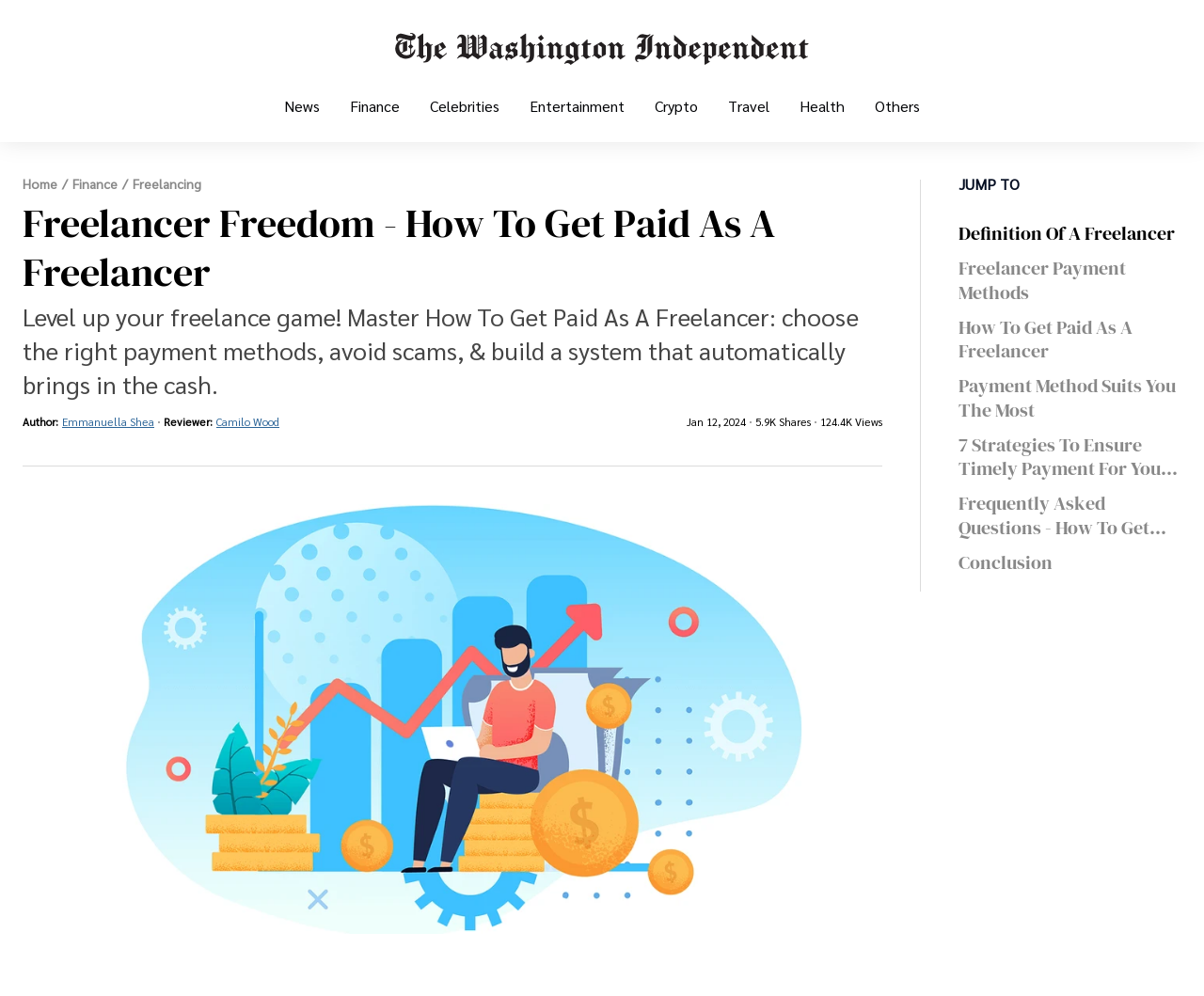What is the author of the article? Based on the image, give a response in one word or a short phrase.

Emmanuella Shea